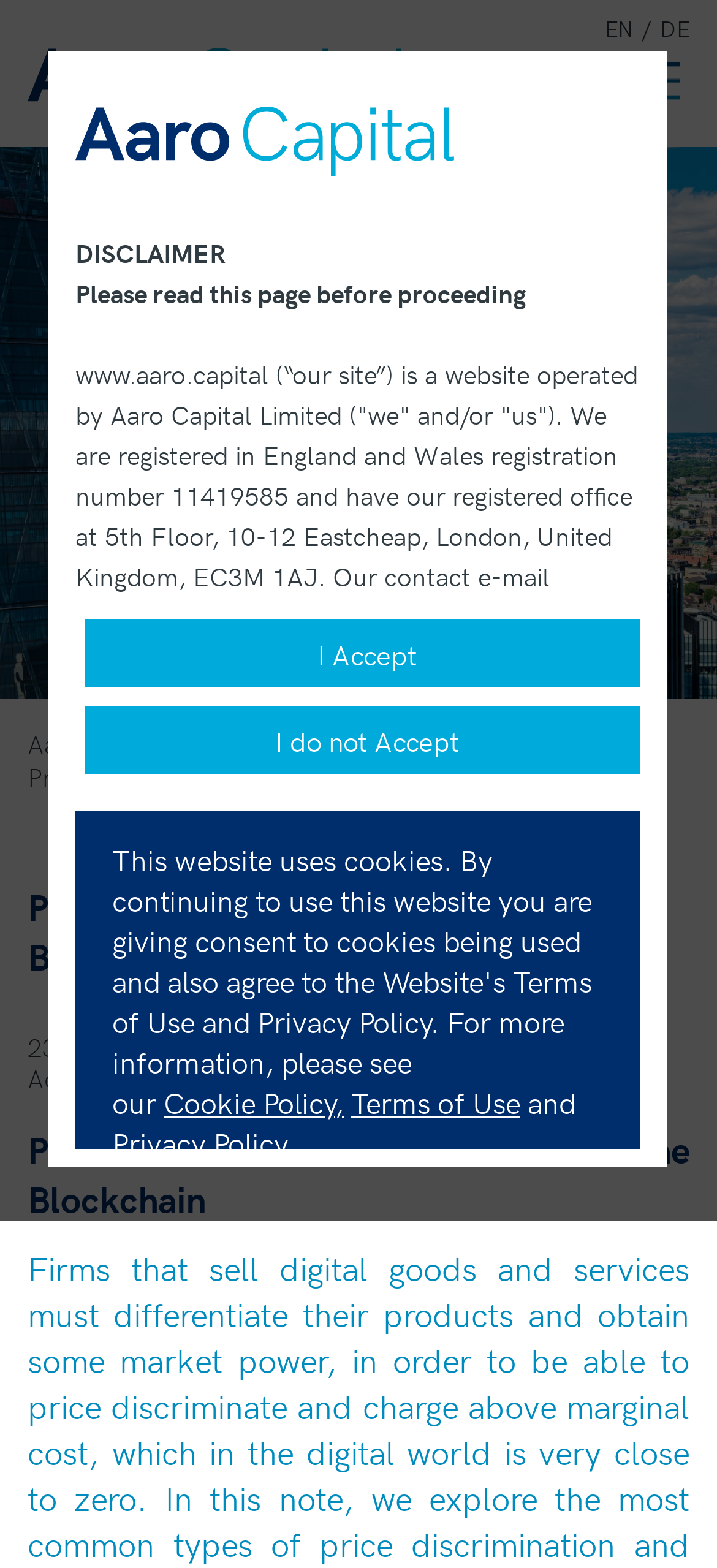Given the content of the image, can you provide a detailed answer to the question?
What is the topic of the latest article?

The topic of the latest article can be found in the heading element, which is 'Price Discrimination within the Blockchain'. This heading is repeated twice on the webpage, indicating that it is the title of the article.